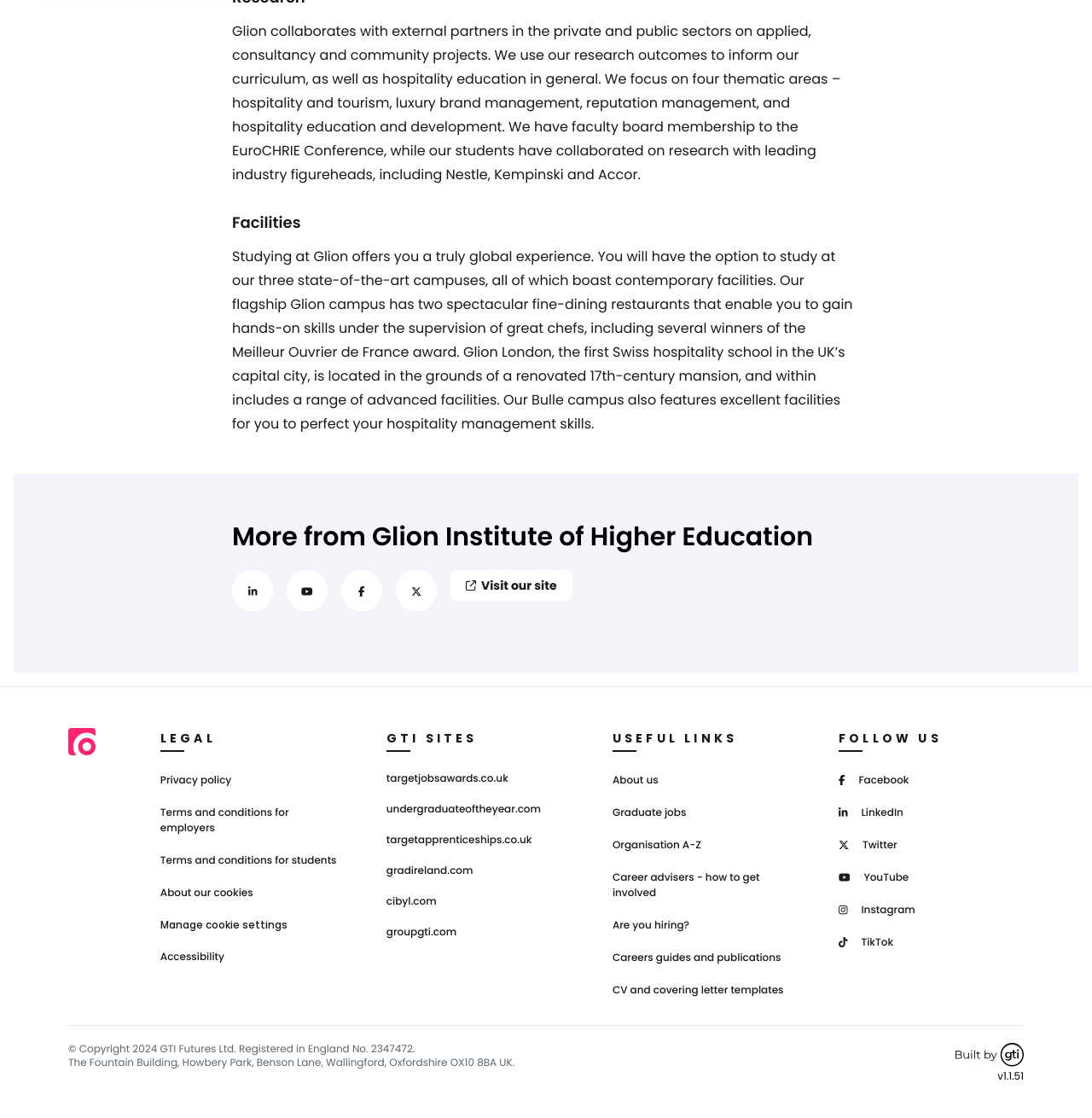Please locate the clickable area by providing the bounding box coordinates to follow this instruction: "Explore the facilities at Glion".

[0.212, 0.189, 0.788, 0.21]